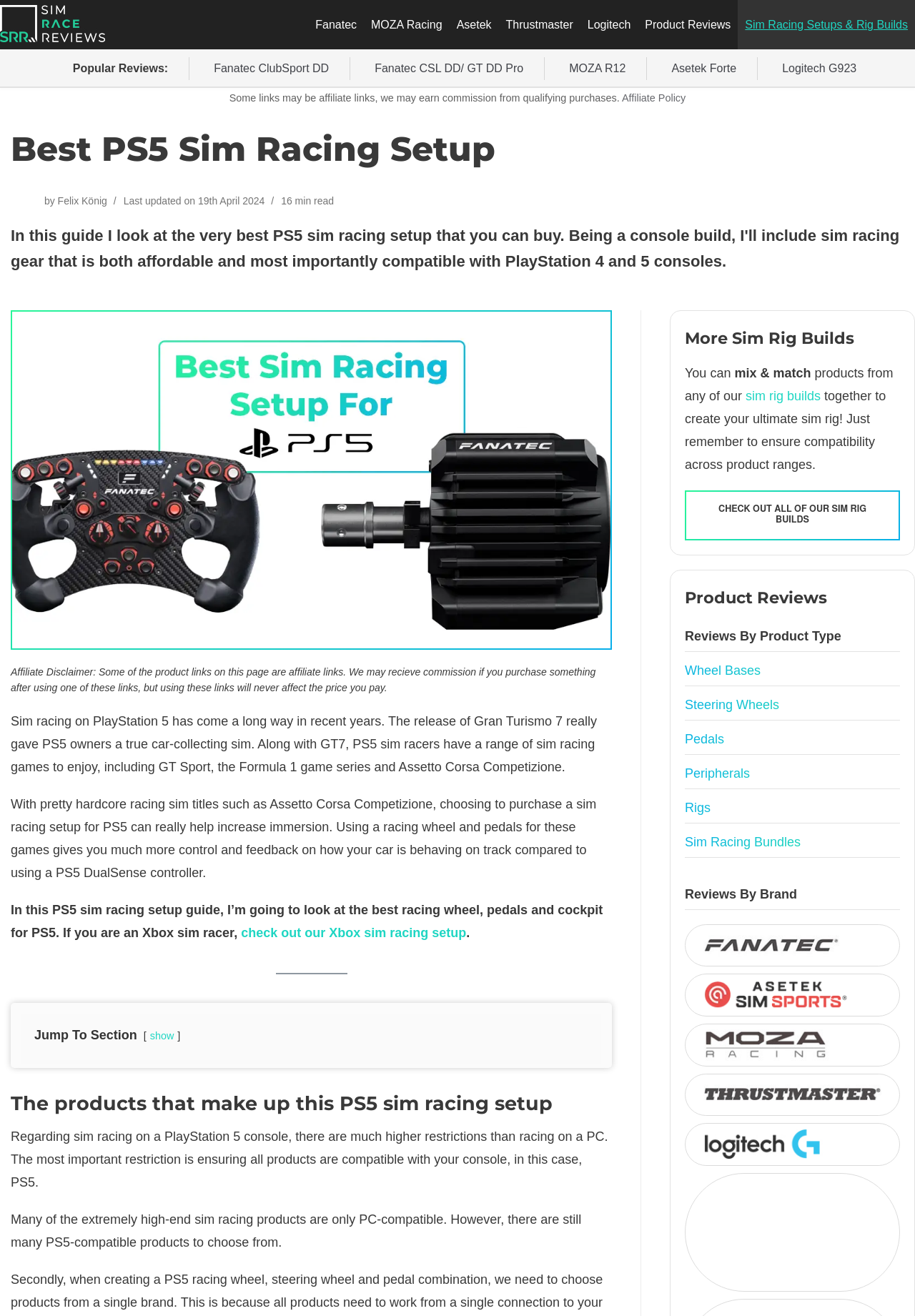Generate a thorough caption detailing the webpage content.

This webpage is about creating a sim racing setup specifically for PS5 consoles. At the top, there is a logo of "Sim Race Reviews" and a navigation menu with links to various brands such as Fanatec, MOZA Racing, Asetek, Thrustmaster, and Logitech, as well as links to "Product Reviews" and "Sim Racing Setups & Rig Builds".

Below the navigation menu, there is a section with popular reviews, featuring links to specific products like Fanatec ClubSport DD, MOZA R12, and Logitech G923. 

The main content of the webpage starts with a heading "Best PS5 Sim Racing Setup" followed by a brief introduction to sim racing on PS5 consoles. The author explains the importance of using a racing wheel and pedals for a more immersive experience.

The webpage then jumps into the main topic, discussing the best racing wheel, pedals, and cockpit for PS5. The author notes that there are restrictions when it comes to sim racing on PS5 consoles, and that not all high-end products are compatible with PS5.

The webpage is divided into sections, including "The products that make up this PS5 sim racing setup", "More Sim Rig Builds", and "Product Reviews". The "More Sim Rig Builds" section allows users to mix and match products from different sim rig builds to create their ultimate sim rig. The "Product Reviews" section features links to reviews of specific products, categorized by product type and brand.

Throughout the webpage, there are images, including a logo of "Sim Race Reviews" at the top, and images of various products and brands in the "Product Reviews" section.